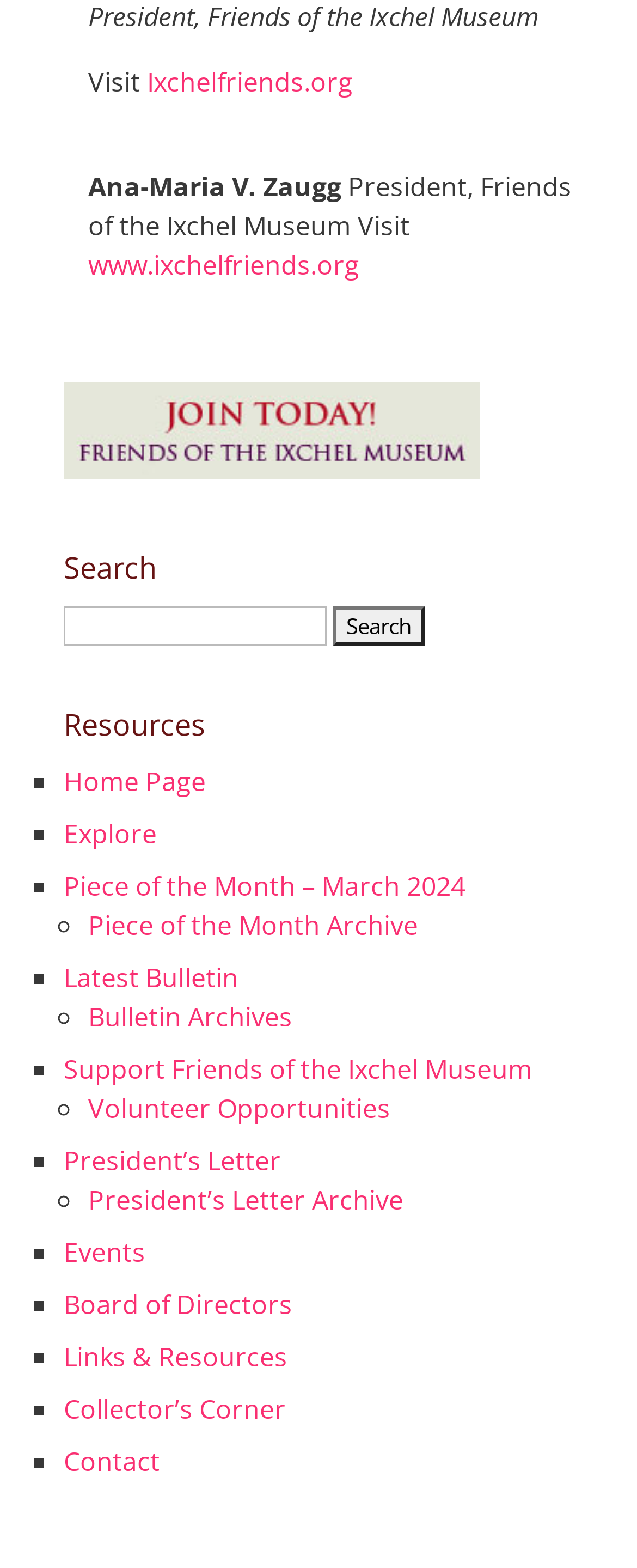Provide the bounding box coordinates for the specified HTML element described in this description: "Piece of the Month Archive". The coordinates should be four float numbers ranging from 0 to 1, in the format [left, top, right, bottom].

[0.138, 0.579, 0.656, 0.601]